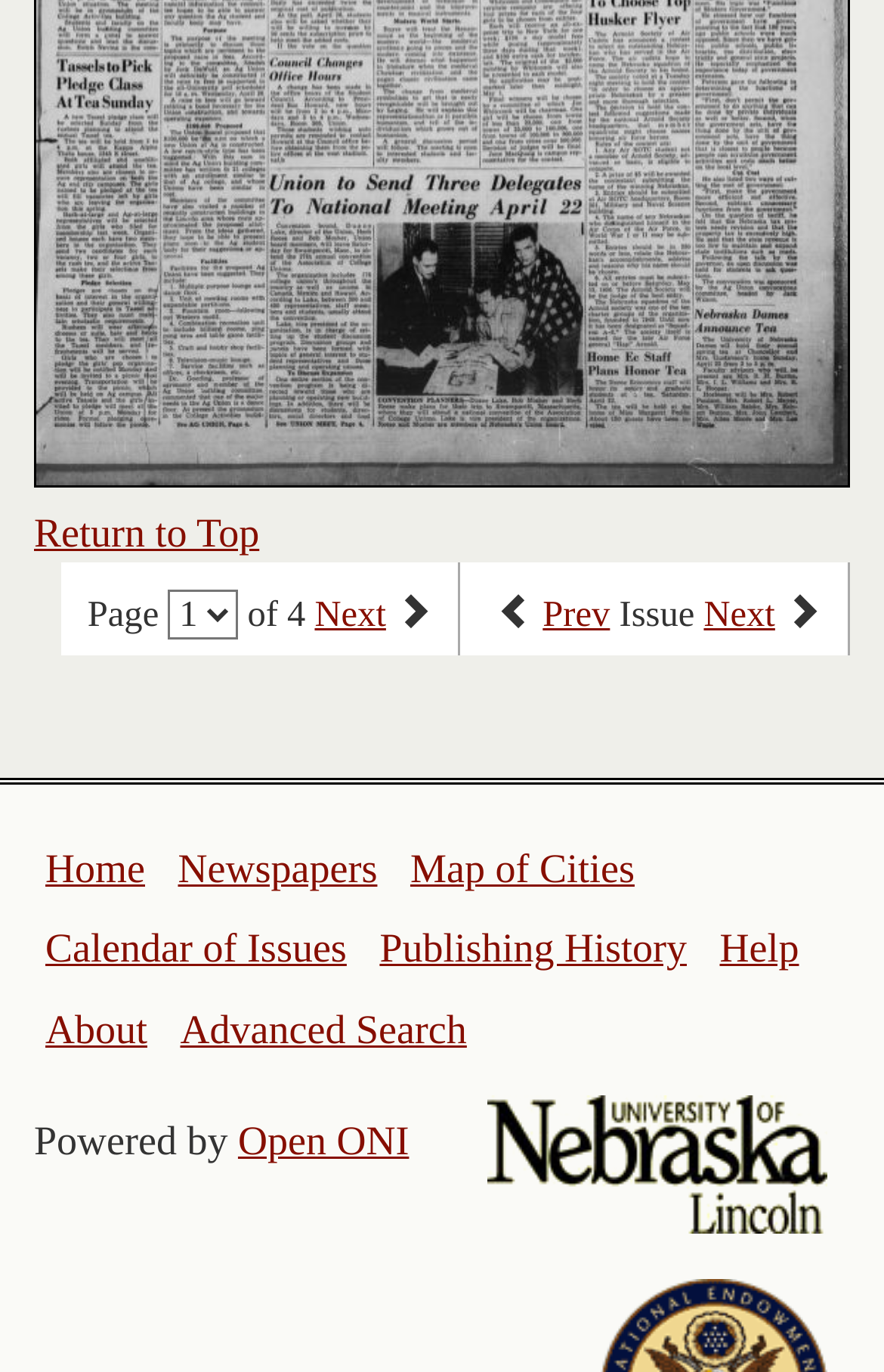Utilize the details in the image to give a detailed response to the question: What is the current page number?

I looked at the StaticText element 'Page' and the combobox next to it, which suggests that the current page number is 1 out of 4.